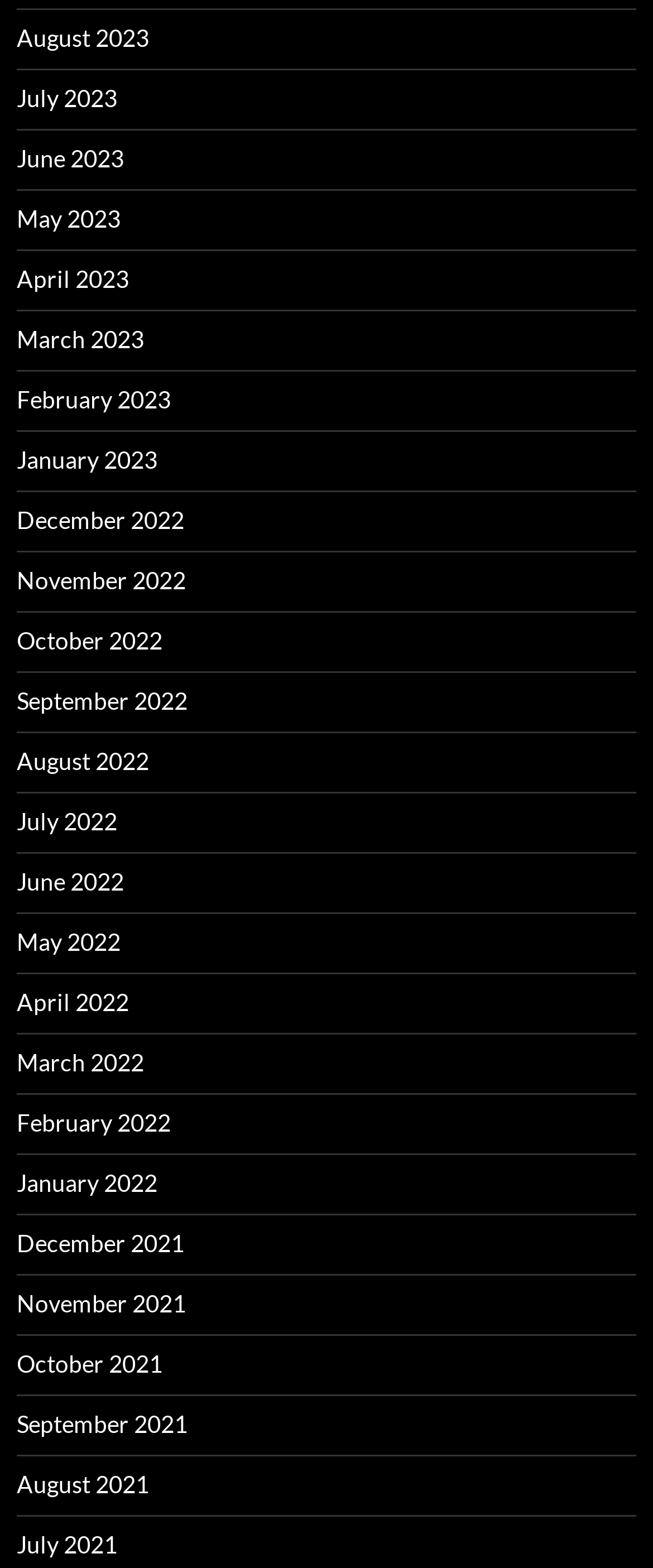How many links are there in the top half of the page? Examine the screenshot and reply using just one word or a brief phrase.

12